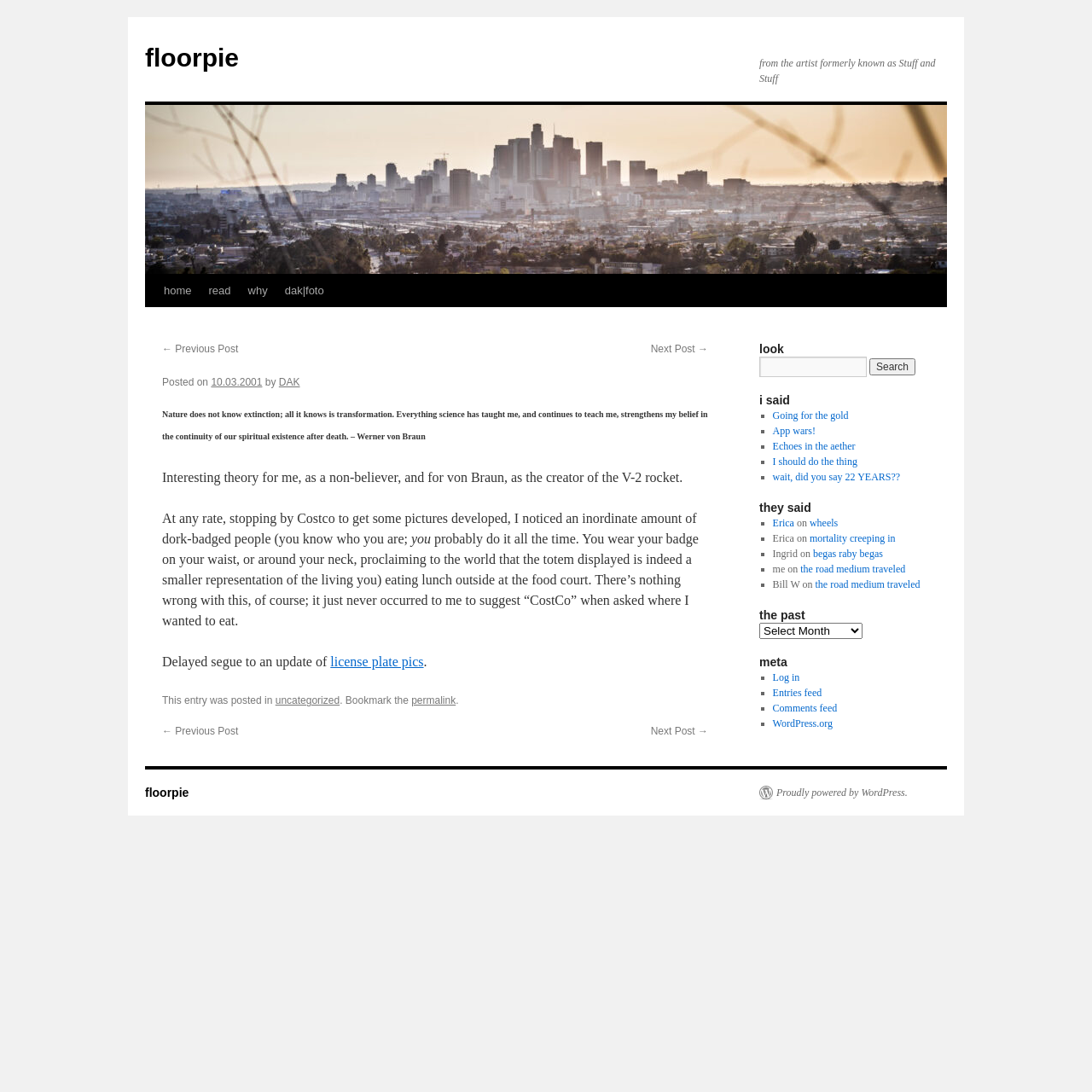What is the date of the blog post?
Using the information presented in the image, please offer a detailed response to the question.

The date of the blog post can be found by looking at the 'Posted on' section, which is located below the main content area, and it says '10.03.2001'.